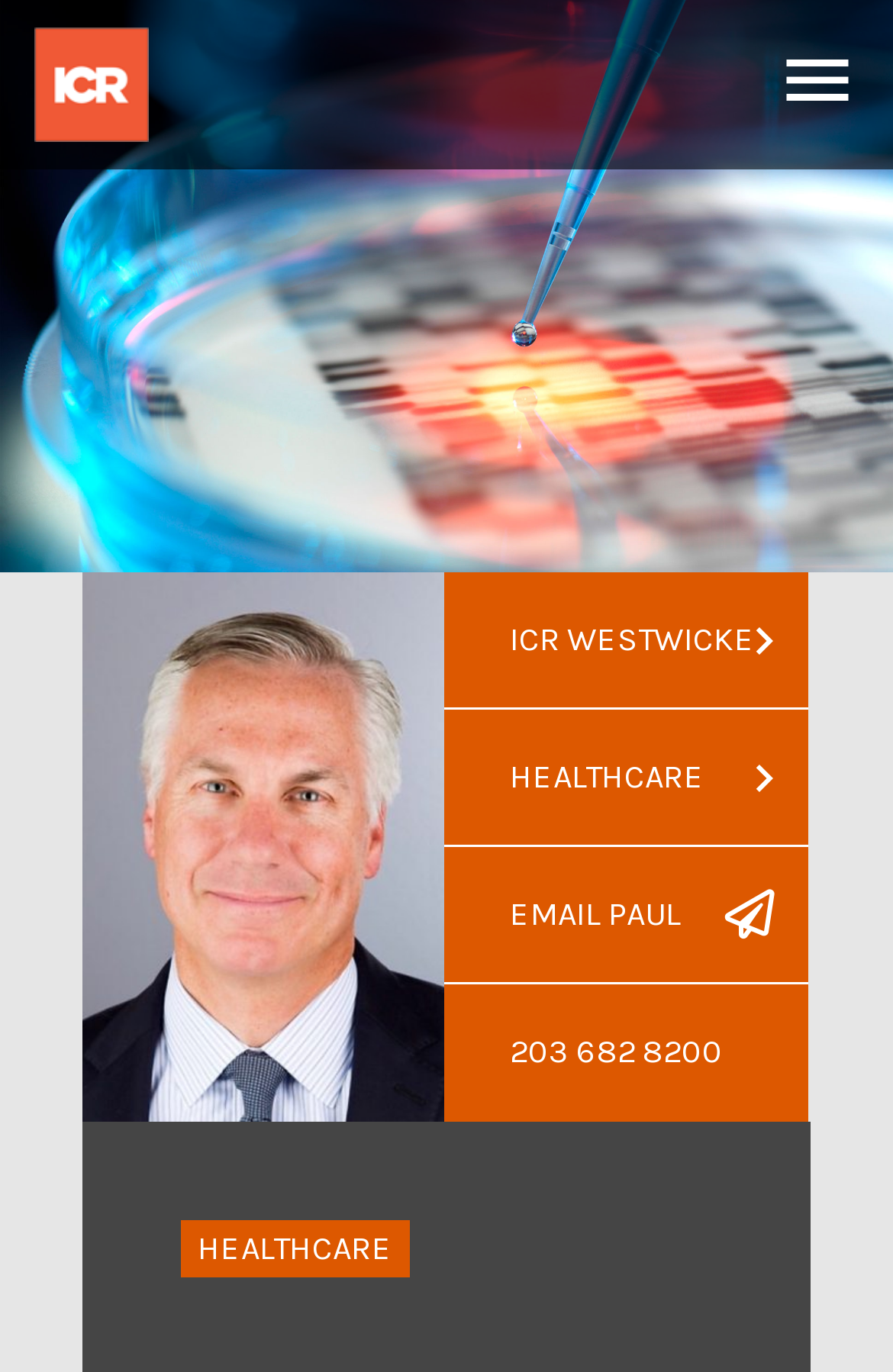What is the phone number provided?
Look at the screenshot and give a one-word or phrase answer.

203 682 8200